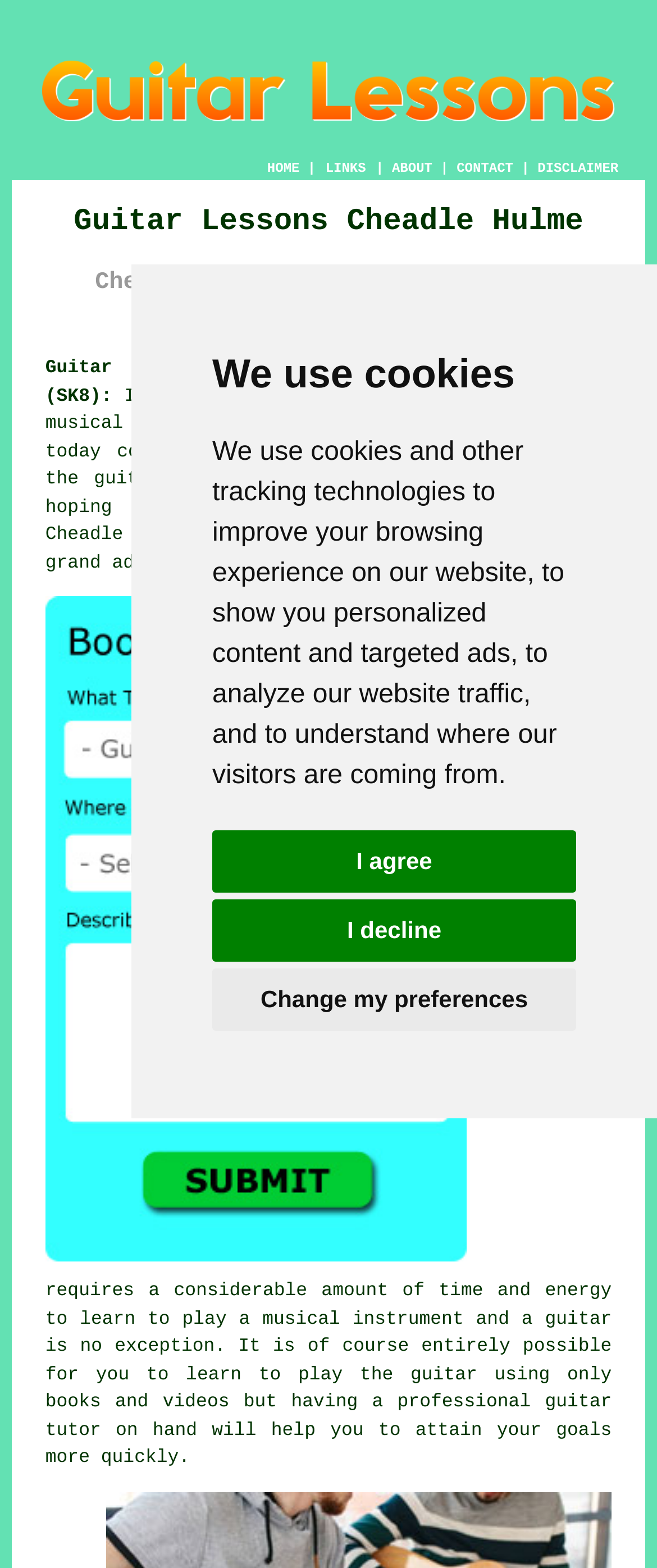Describe all visible elements and their arrangement on the webpage.

This webpage is about guitar lessons in Cheadle Hulme, Greater Manchester. At the top of the page, there is a banner with a cookie policy notification, which includes a description of how the website uses cookies and tracking technologies. Below the notification, there are three buttons to agree, decline, or change cookie preferences.

Above the main content, there is a logo image of "Guitar Lessons Cheadle Hulme Greater Manchester" on the top-left side of the page. The main navigation menu is located at the top-center of the page, consisting of five links: "HOME", "LINKS", "ABOUT", "CONTACT", and "DISCLAIMER".

The main content is divided into two sections. The first section has two headings: "Guitar Lessons Cheadle Hulme" and "Cheadle Hulme Guitar Teachers and Tuition". Below the headings, there is a link to "Guitar Lessons Cheadle Hulme Greater Manchester (SK8)".

The second section has a link to "Free Cheadle Hulme Guitar Lesson Quotes" accompanied by a small image on the left side. Below the link, there is a paragraph of text describing the benefits of having a professional guitar tutor to learn to play the guitar.